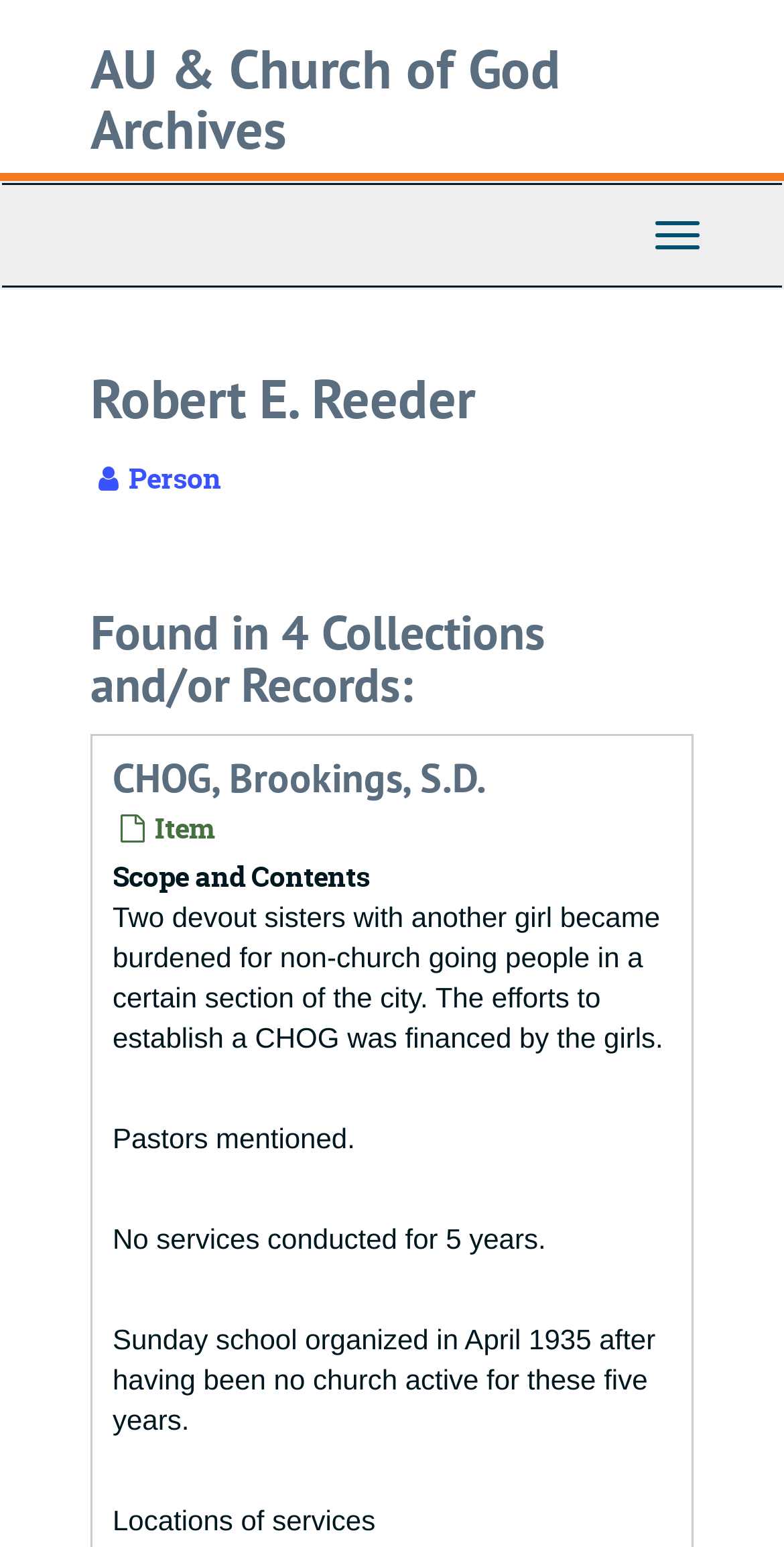Identify and provide the main heading of the webpage.

Robert E. Reeder